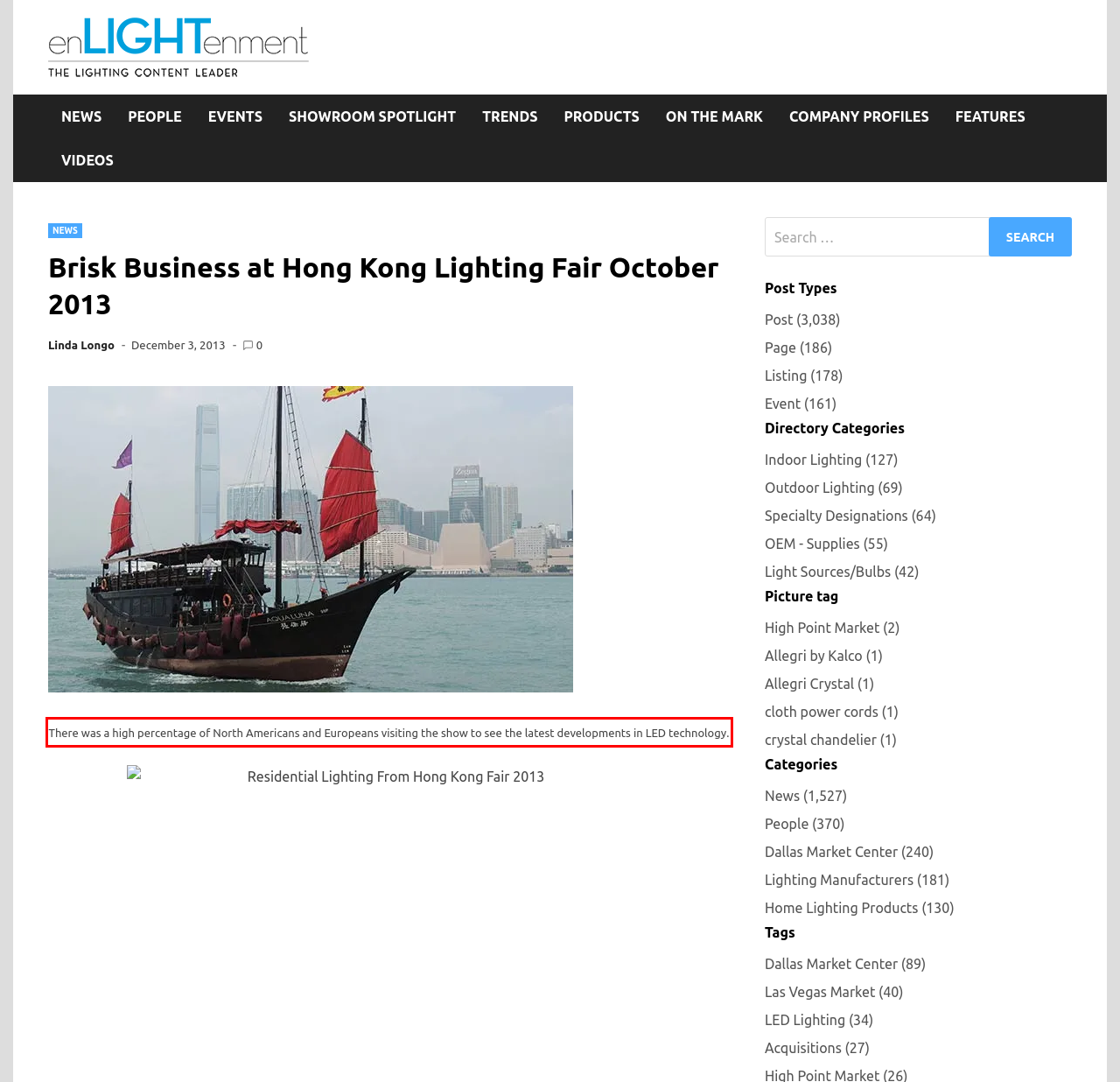Using the webpage screenshot, recognize and capture the text within the red bounding box.

There was a high percentage of North Americans and Europeans visiting the show to see the latest developments in LED technology.